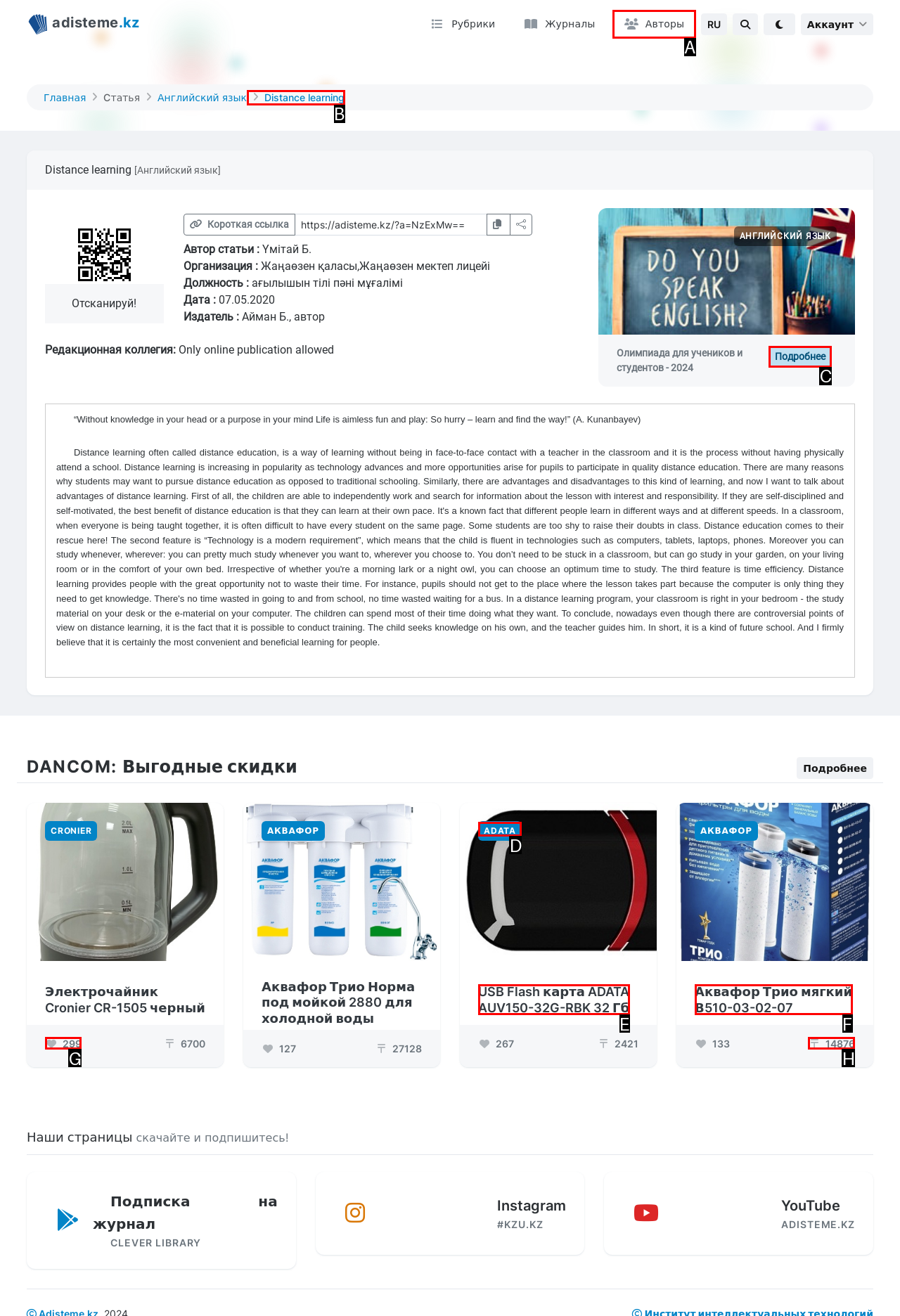Tell me which letter I should select to achieve the following goal: Click on the 'Подробнее' link
Answer with the corresponding letter from the provided options directly.

C